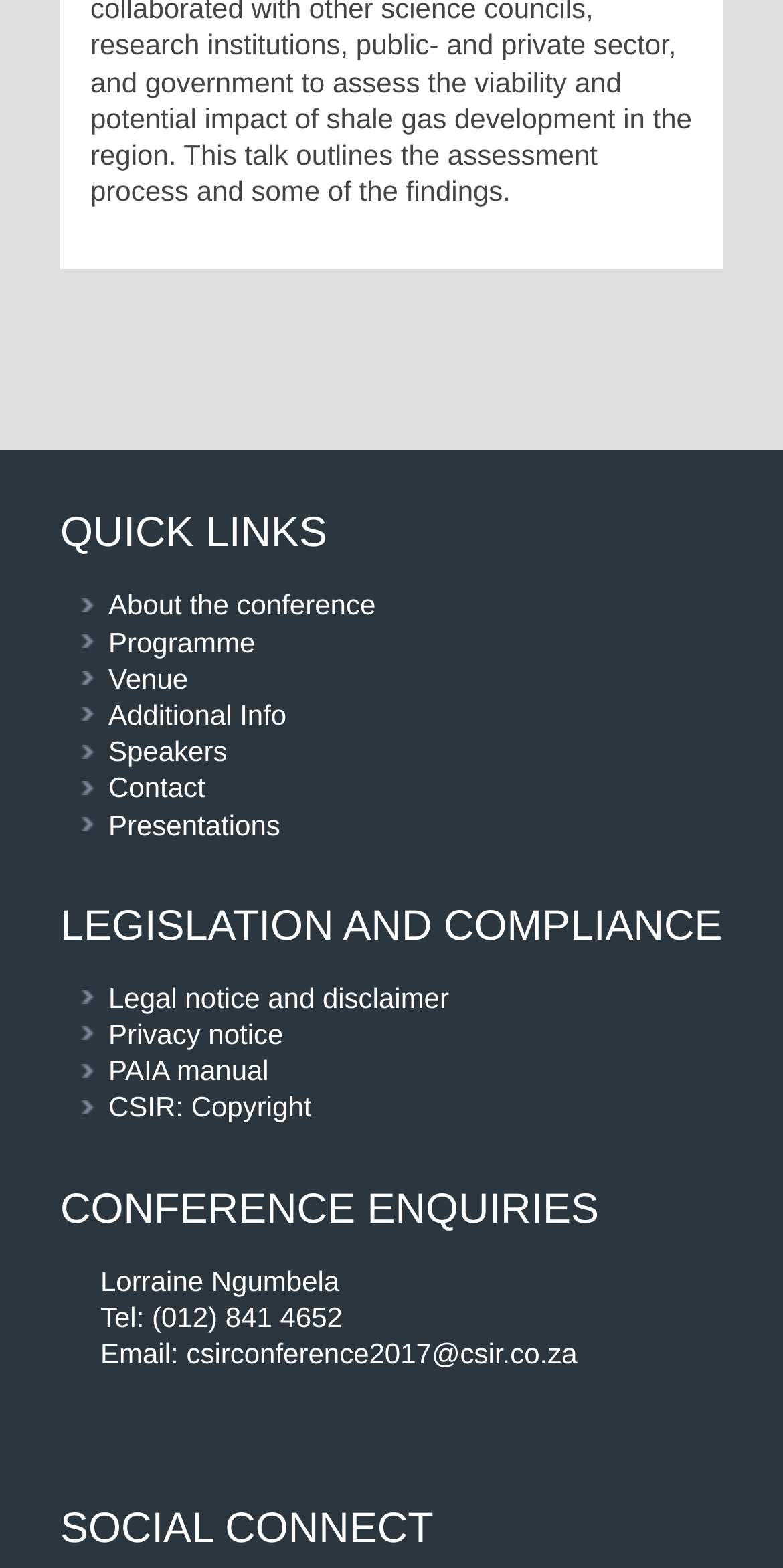Determine the bounding box coordinates for the clickable element required to fulfill the instruction: "View the conference programme". Provide the coordinates as four float numbers between 0 and 1, i.e., [left, top, right, bottom].

[0.103, 0.398, 0.923, 0.421]